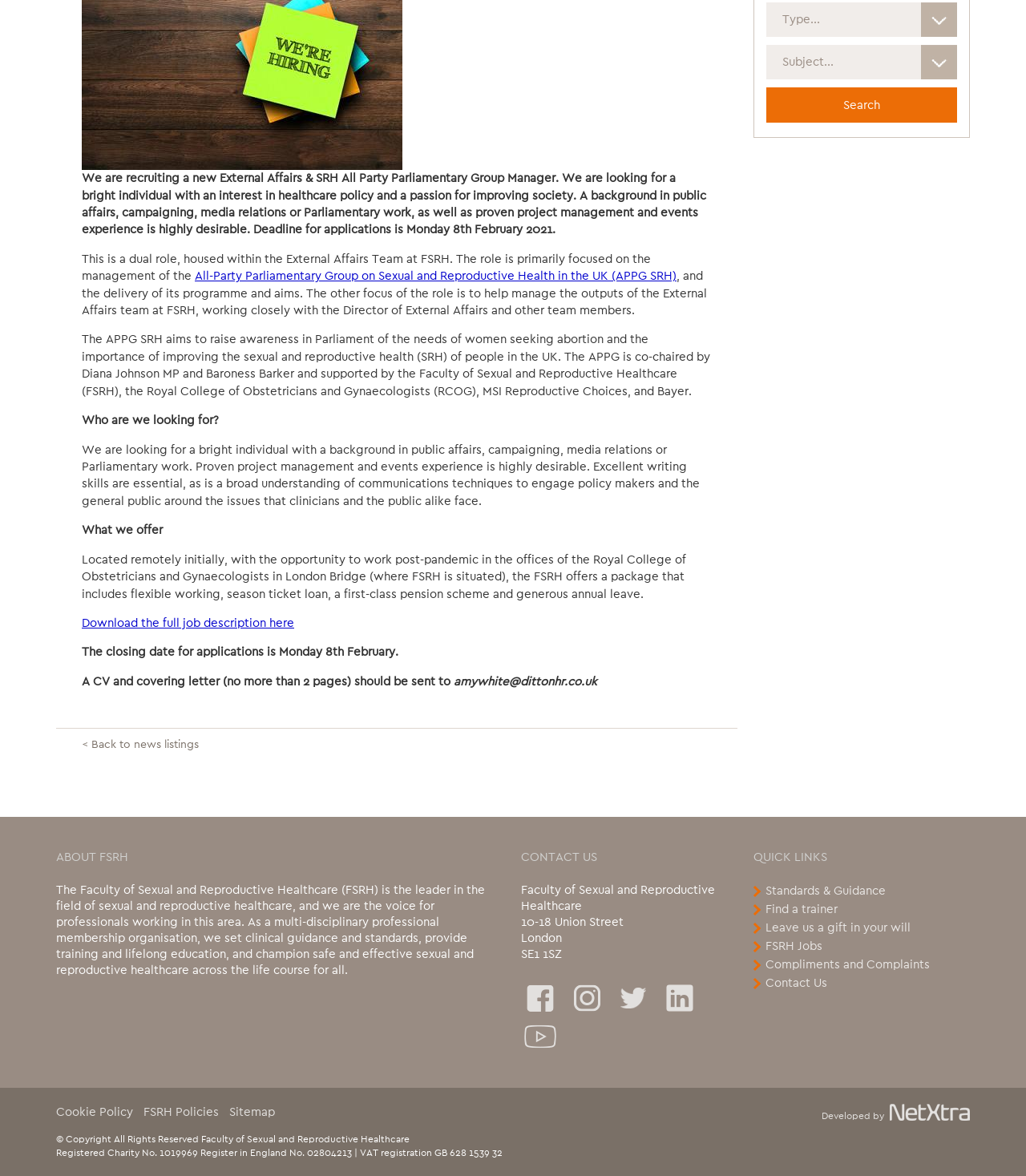Based on the description "ERP Systems (Banner, OnBase, Slate)", find the bounding box of the specified UI element.

None